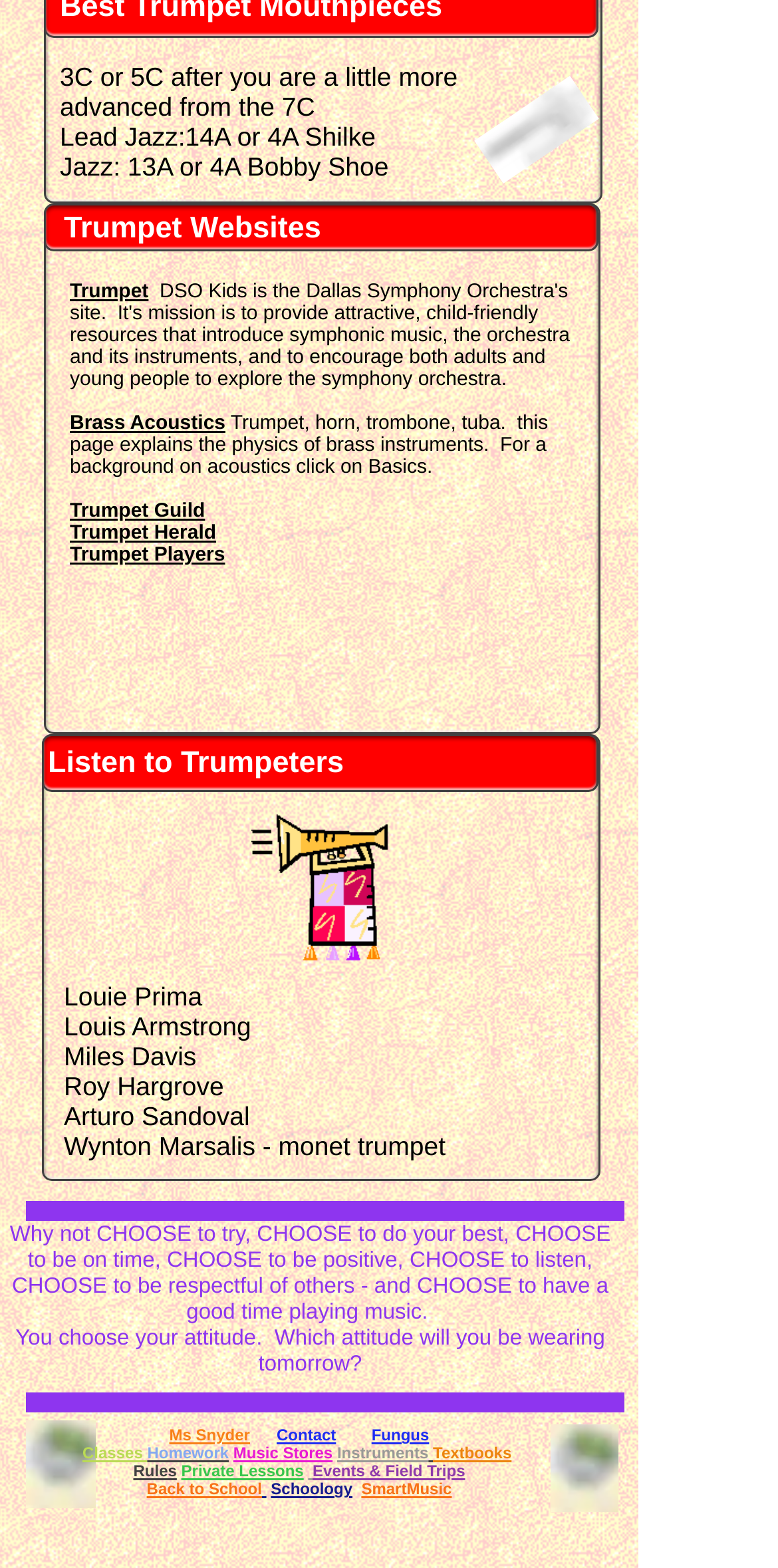What is the quote about attitude on this webpage?
Based on the visual, give a brief answer using one word or a short phrase.

You choose your attitude.